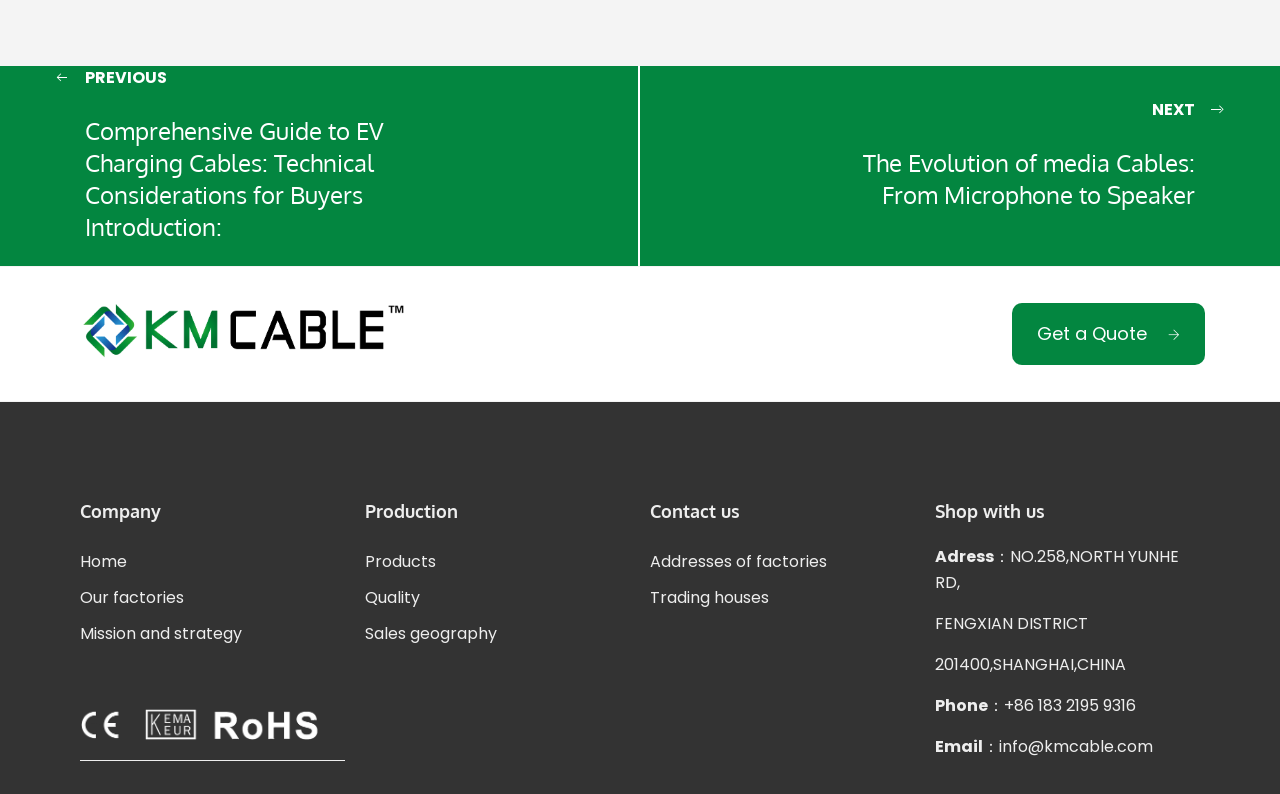What is the company's address?
Using the image as a reference, give an elaborate response to the question.

I found the company's address in the 'Shop with us' section, which is 'NO.258,NORTH YUNHE RD,FENGXIAN DISTRICT,201400,SHANGHAI,CHINA'.